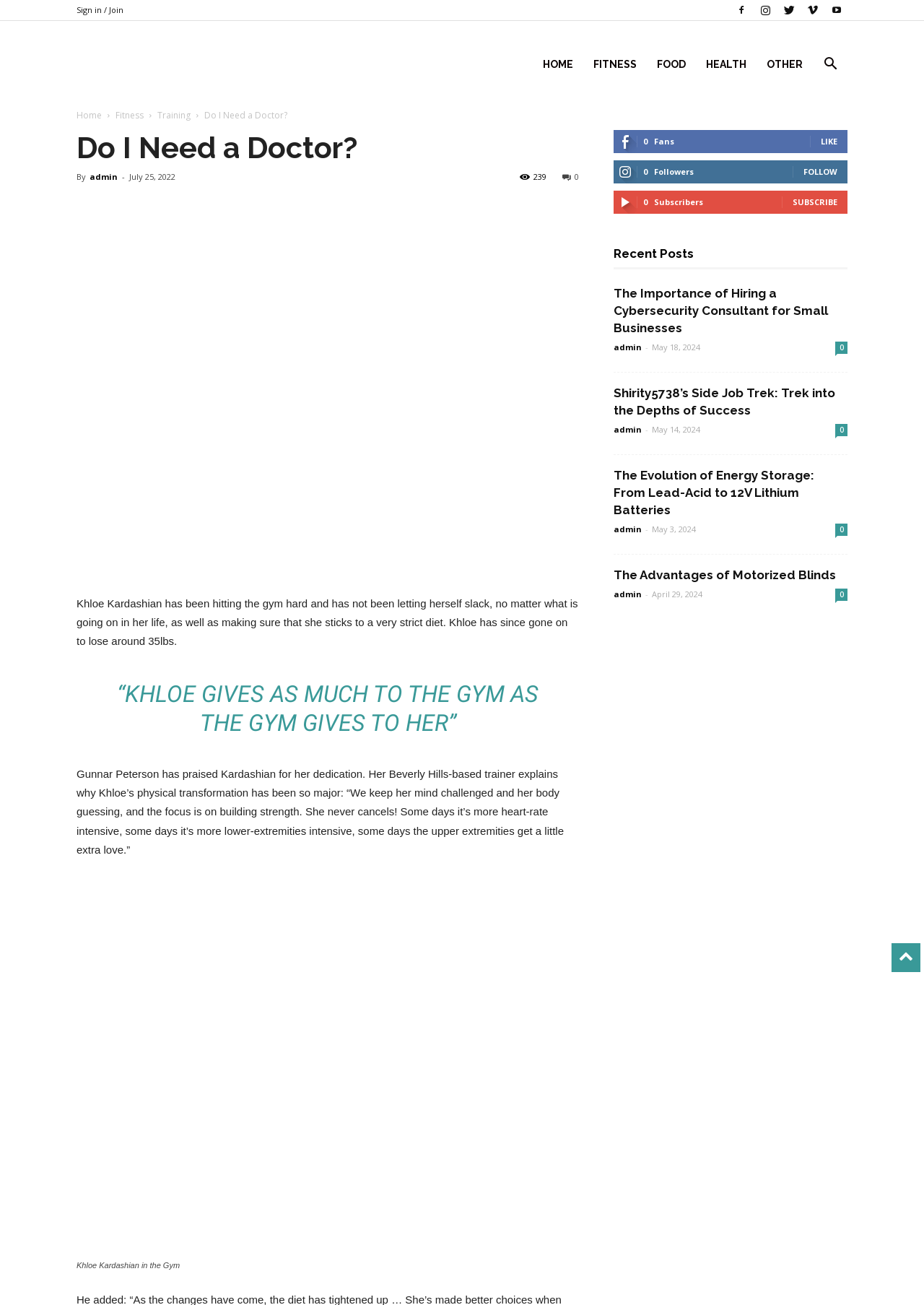With reference to the screenshot, provide a detailed response to the question below:
What is the topic of the main article?

I determined the topic of the main article by analyzing the content of the webpage. The main article has a heading 'Do I Need a Doctor?' and the text below it talks about Khloe Kardashian's fitness journey, including her gym routine and diet. Therefore, the topic of the main article is Khloe Kardashian's fitness.